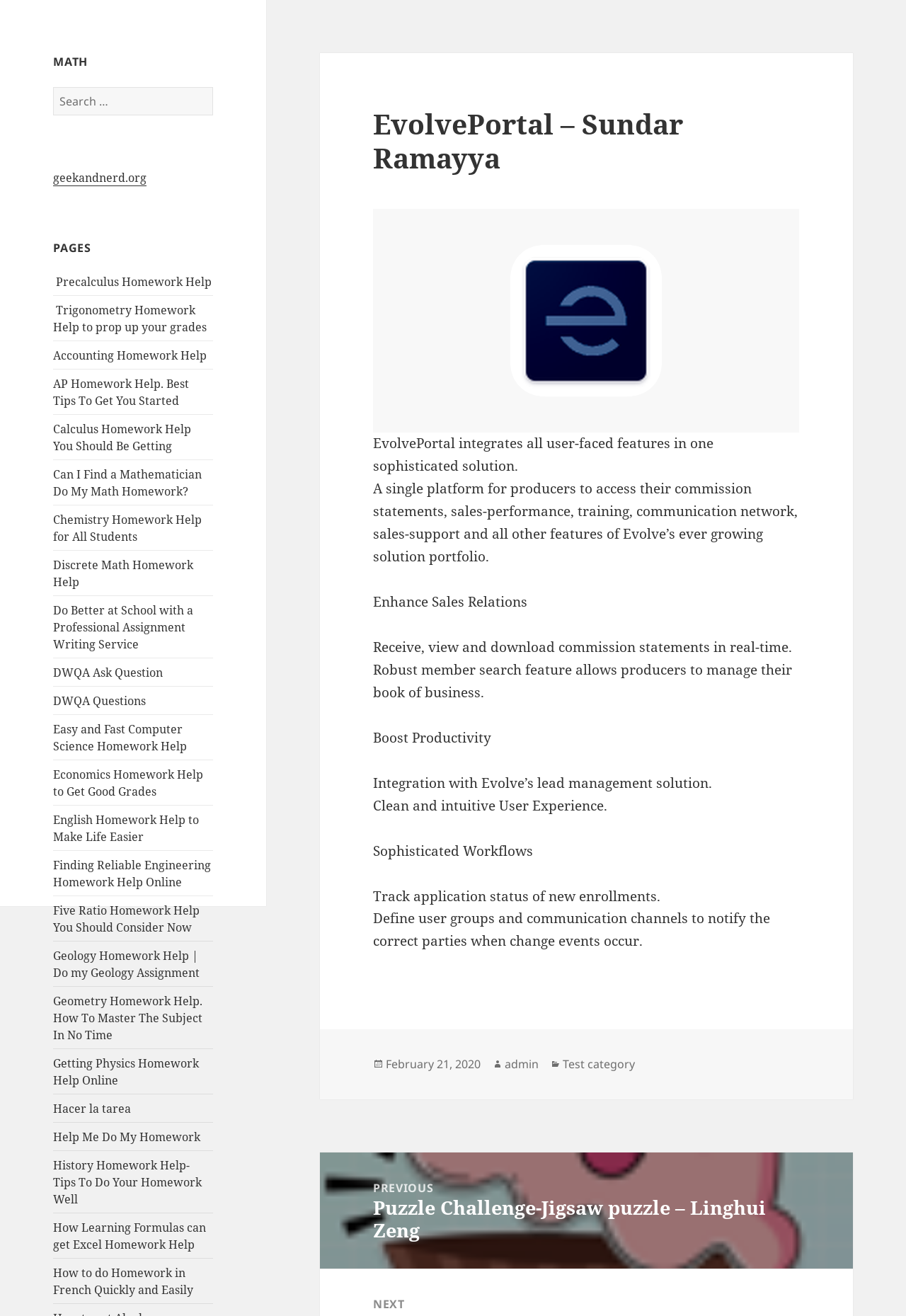What is the name of the platform described on the webpage?
Can you provide an in-depth and detailed response to the question?

The webpage has a heading 'EvolvePortal – Sundar Ramayya' and a description of the platform's features, indicating that the name of the platform is EvolvePortal.